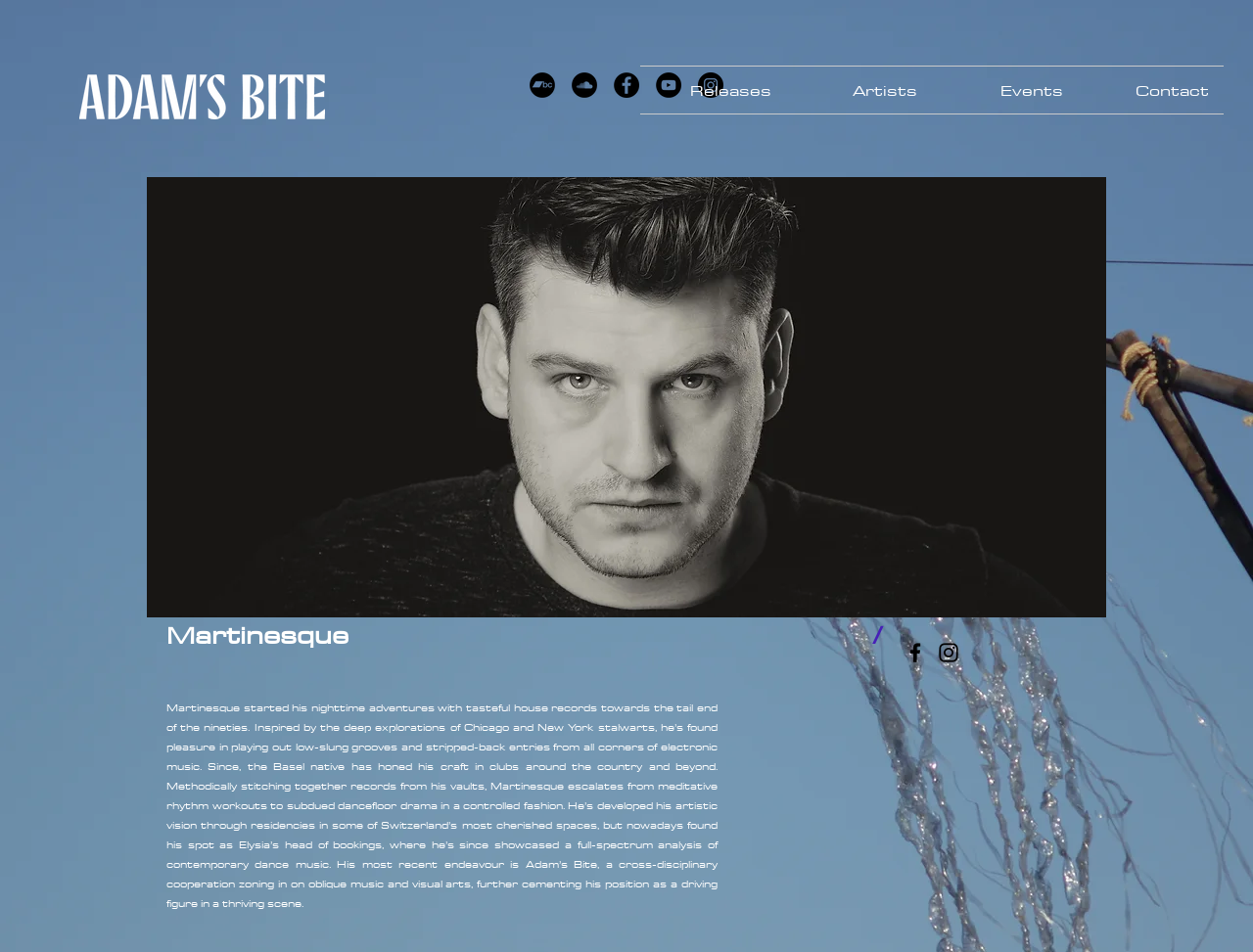For the given element description parent_node: Martinesque, determine the bounding box coordinates of the UI element. The coordinates should follow the format (top-left x, top-left y, bottom-right x, bottom-right y) and be within the range of 0 to 1.

[0.72, 0.657, 0.784, 0.698]